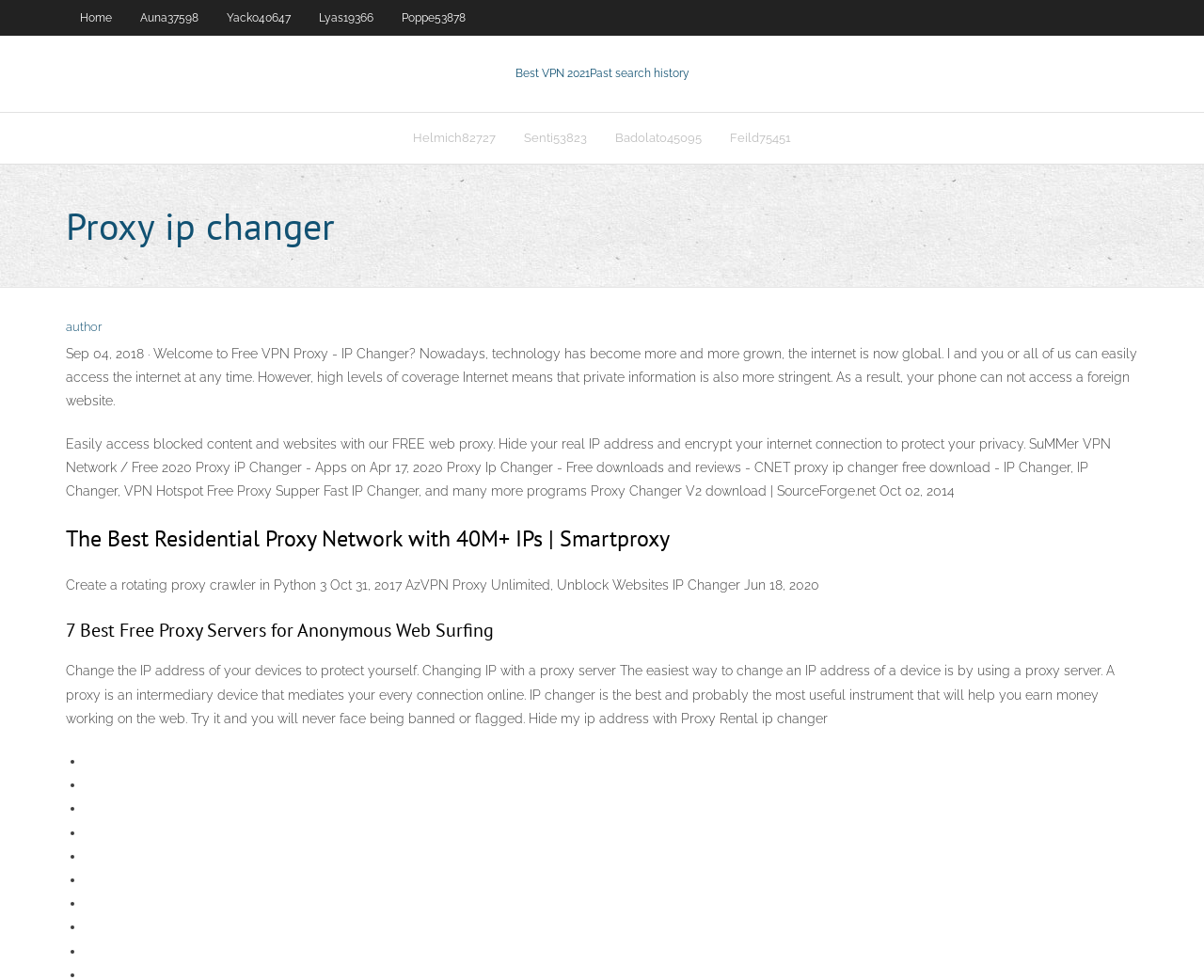Provide a brief response to the question using a single word or phrase: 
What is the purpose of a rotating proxy crawler?

To earn money online